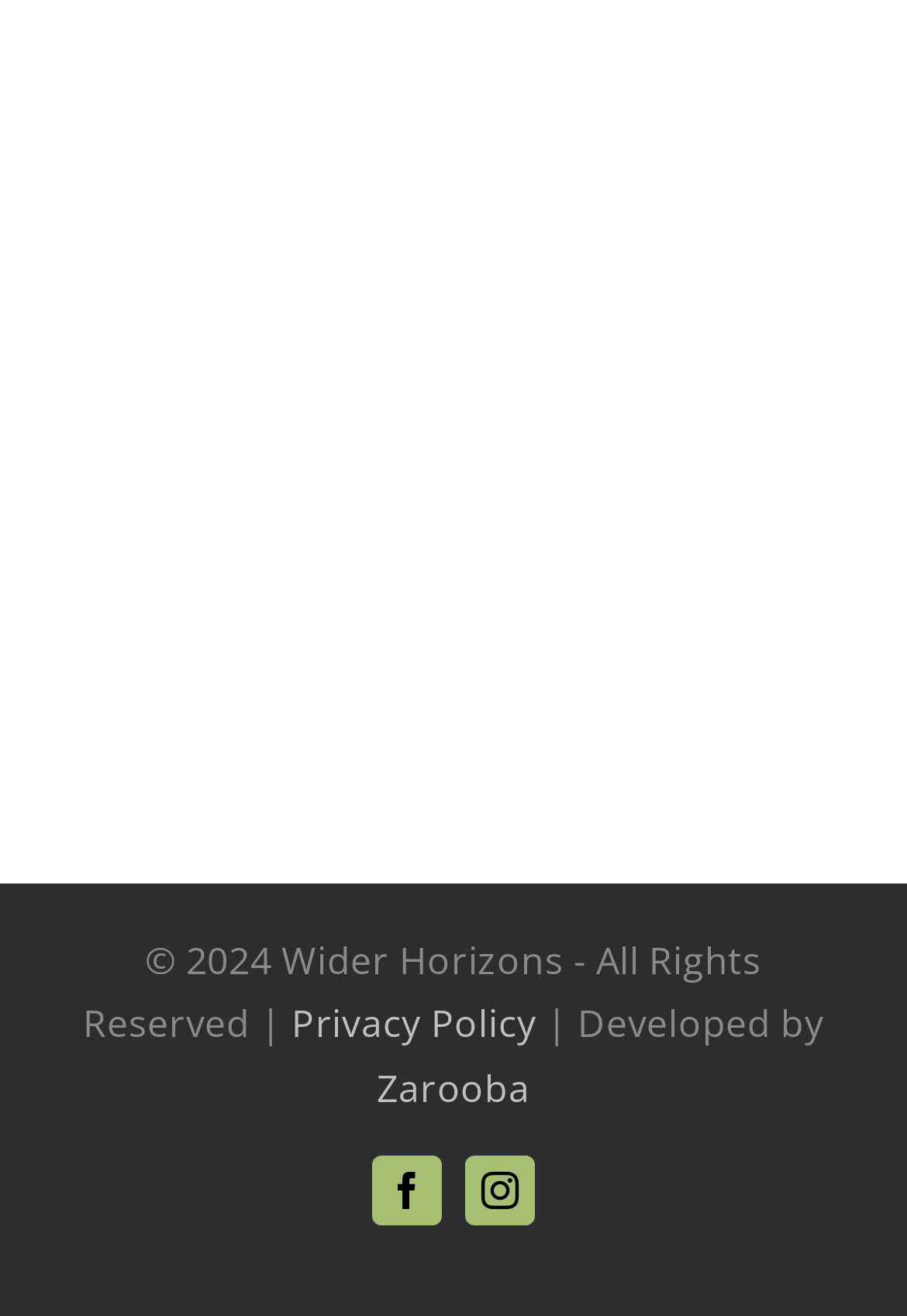What is the name of the privacy policy page?
Refer to the image and provide a concise answer in one word or phrase.

Privacy Policy